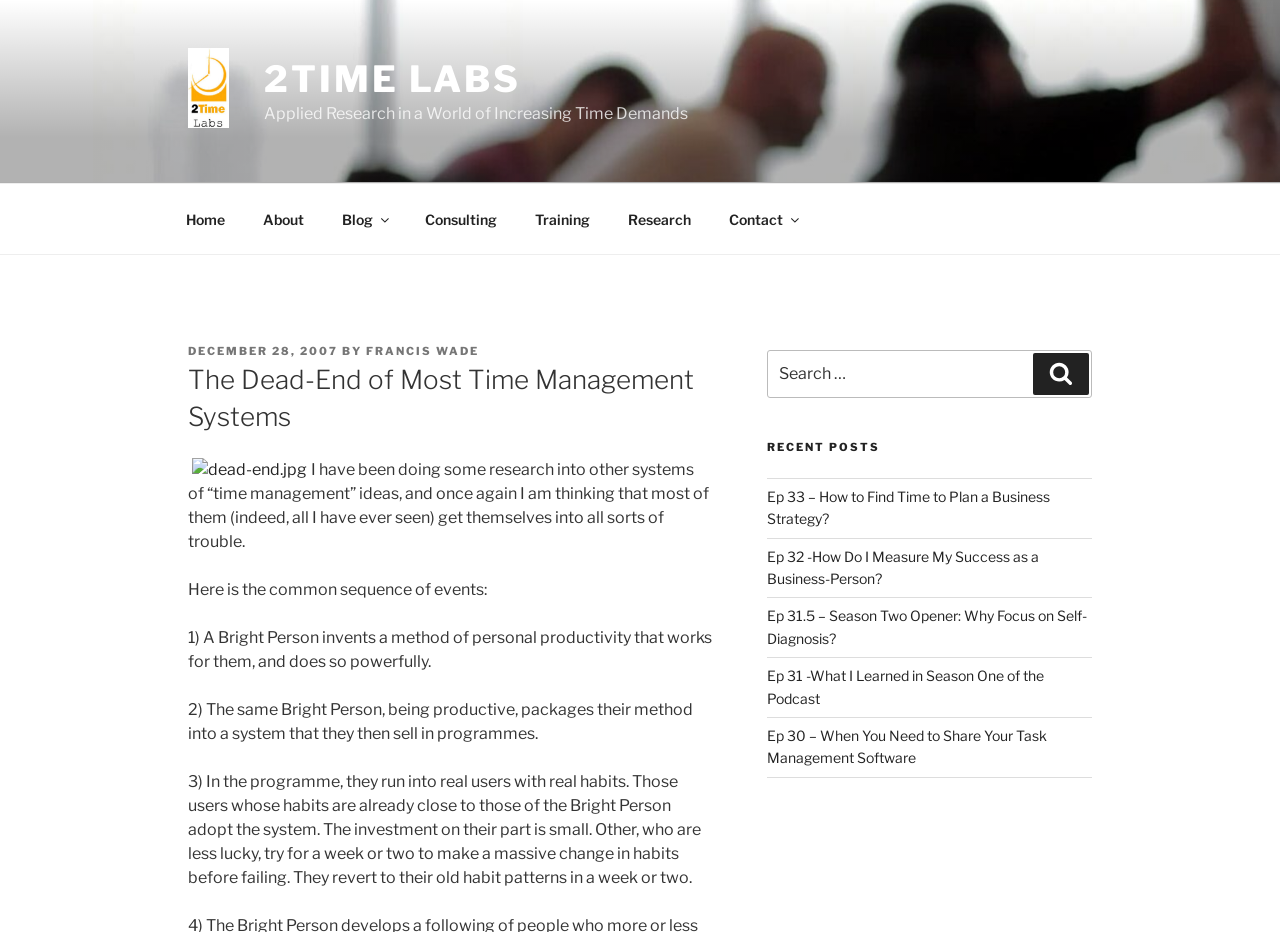Locate the bounding box coordinates of the element to click to perform the following action: 'Visit the 'About' page'. The coordinates should be given as four float values between 0 and 1, in the form of [left, top, right, bottom].

[0.191, 0.209, 0.251, 0.261]